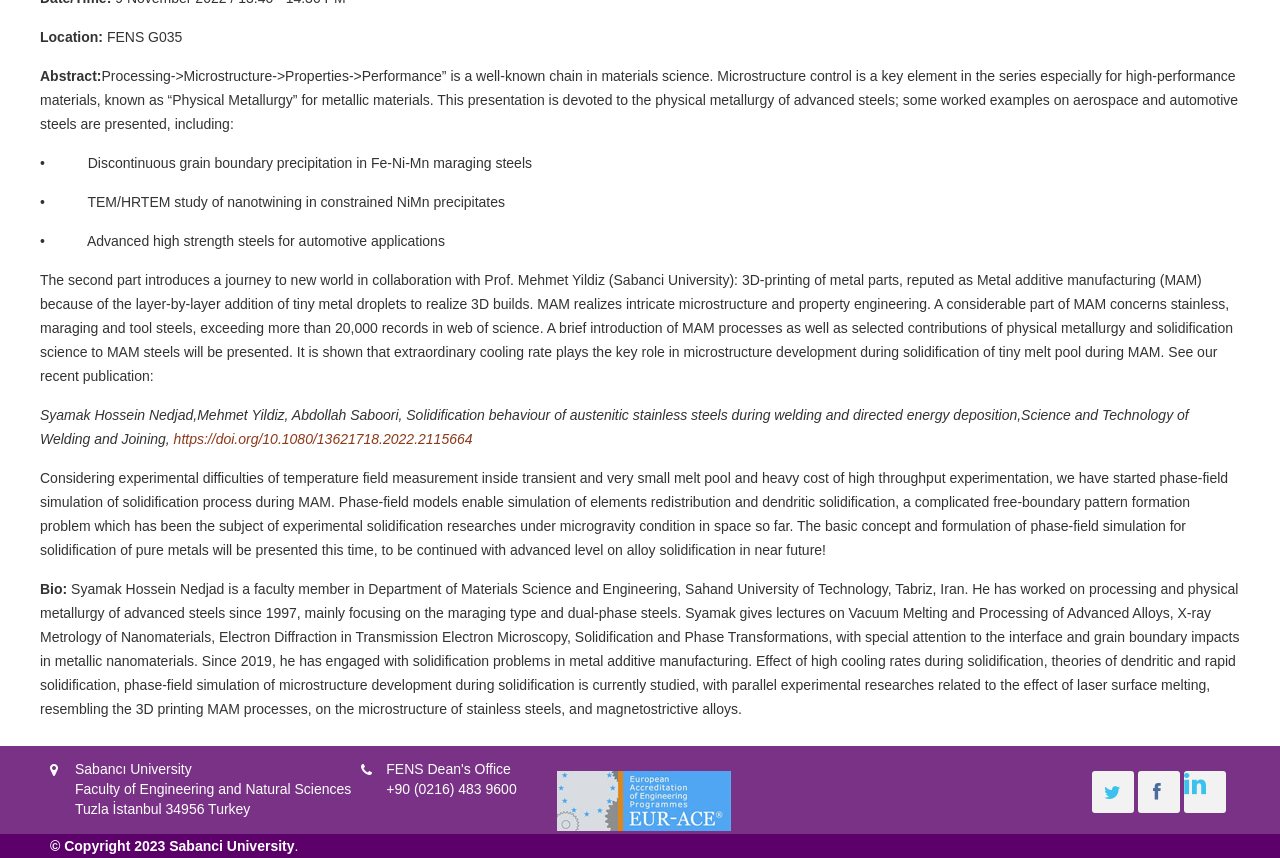Find the bounding box coordinates corresponding to the UI element with the description: "https://doi.org/10.1080/13621718.2022.2115664". The coordinates should be formatted as [left, top, right, bottom], with values as floats between 0 and 1.

[0.136, 0.502, 0.369, 0.52]